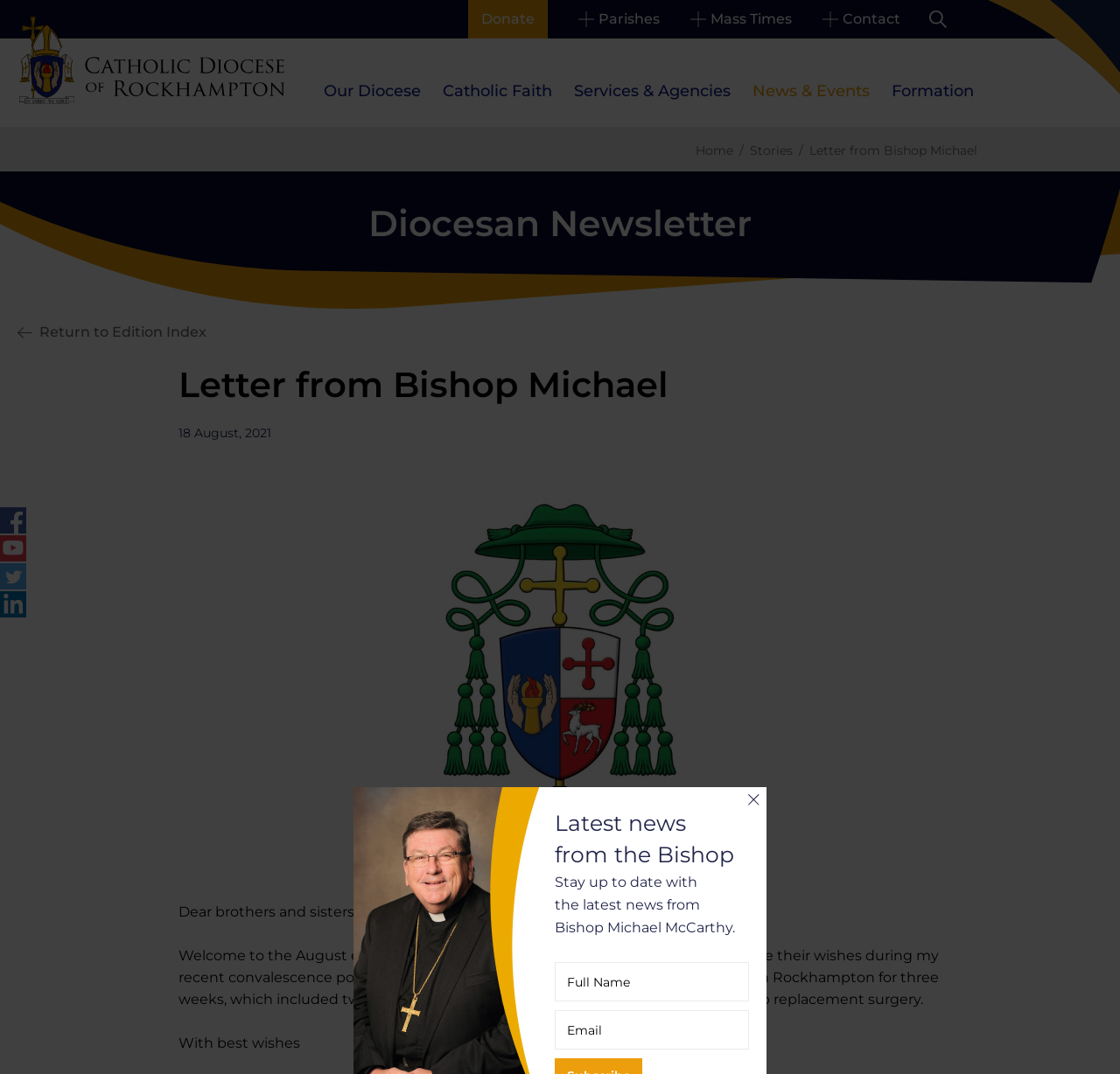Identify the bounding box coordinates of the section that should be clicked to achieve the task described: "Subscribe to the newsletter".

[0.495, 0.896, 0.669, 0.932]